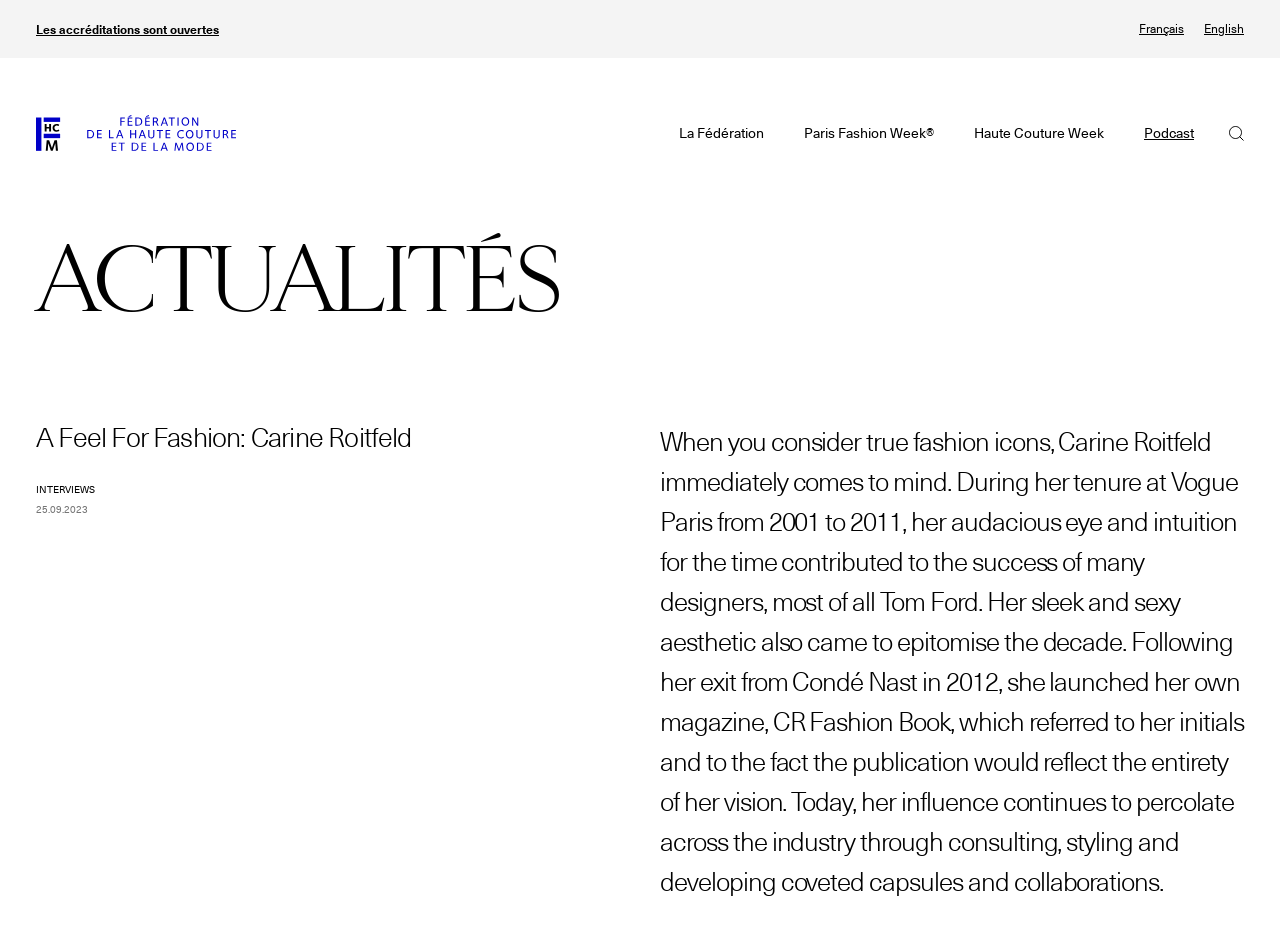Please mark the clickable region by giving the bounding box coordinates needed to complete this instruction: "Check the provisional calendar of Haute Couture".

[0.538, 0.094, 0.972, 0.147]